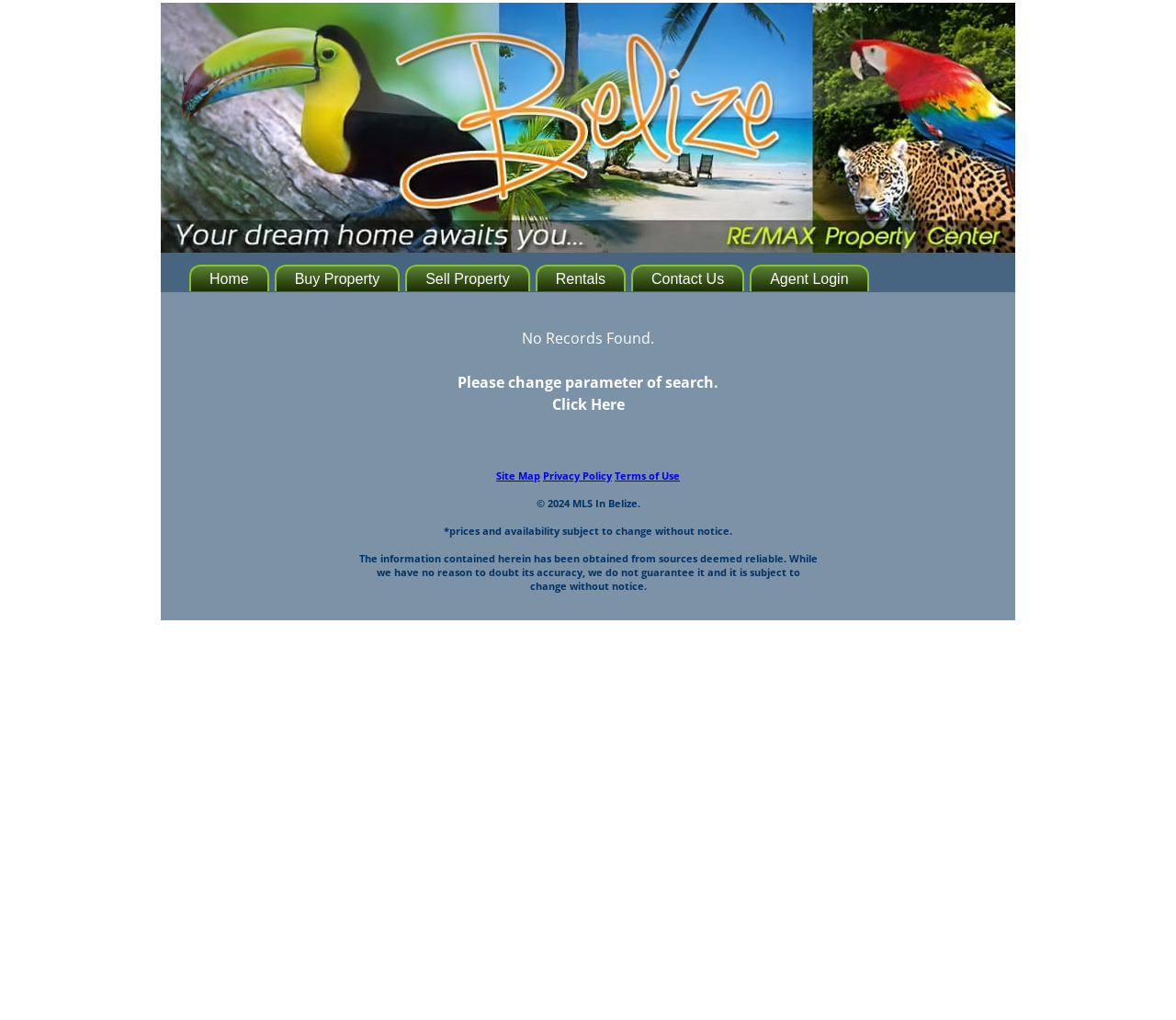Find the bounding box coordinates for the area that should be clicked to accomplish the instruction: "Click on 'Site Map'".

[0.422, 0.459, 0.459, 0.473]